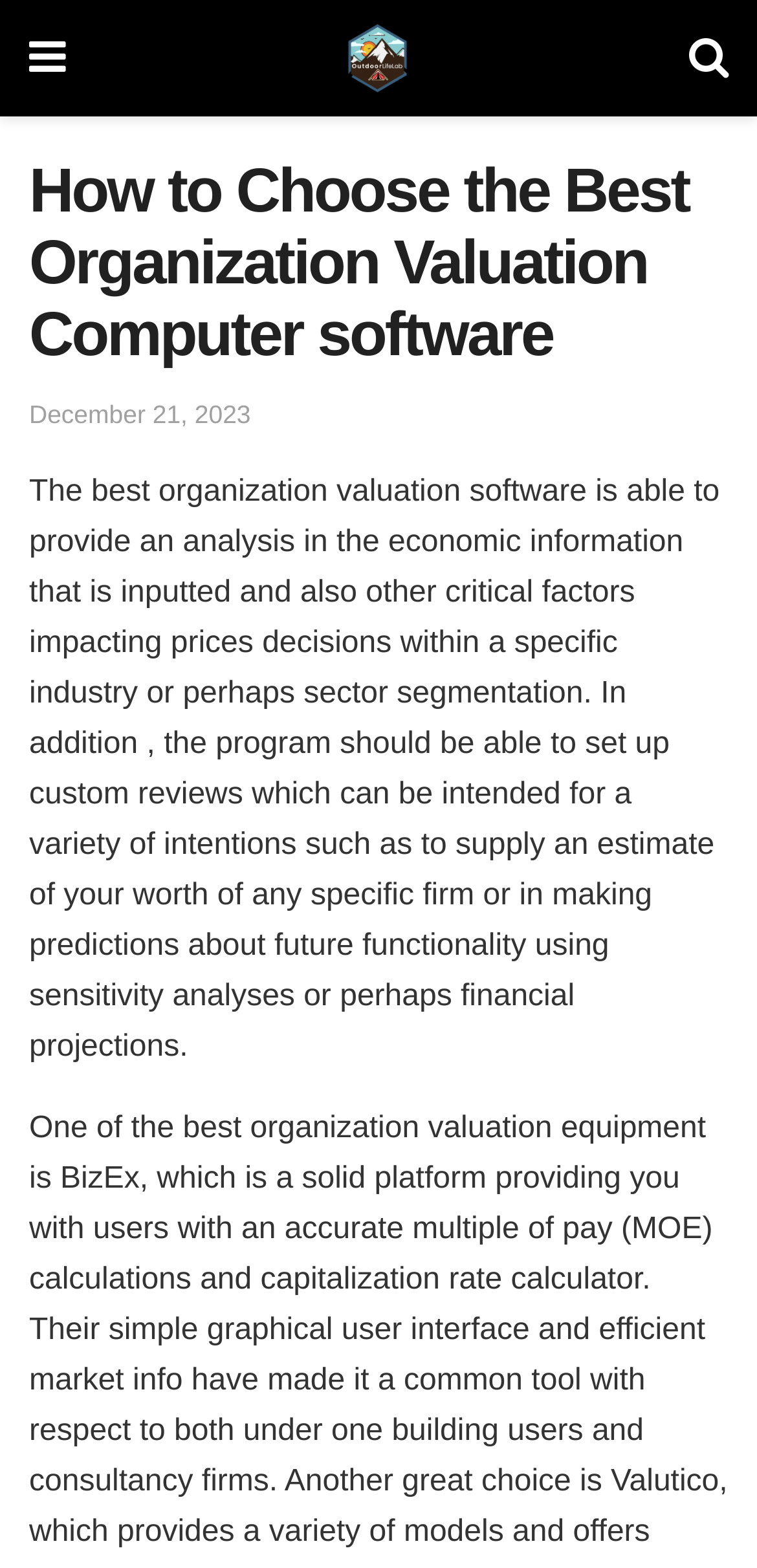Provide a one-word or short-phrase response to the question:
What is the date of the webpage content?

December 21, 2023